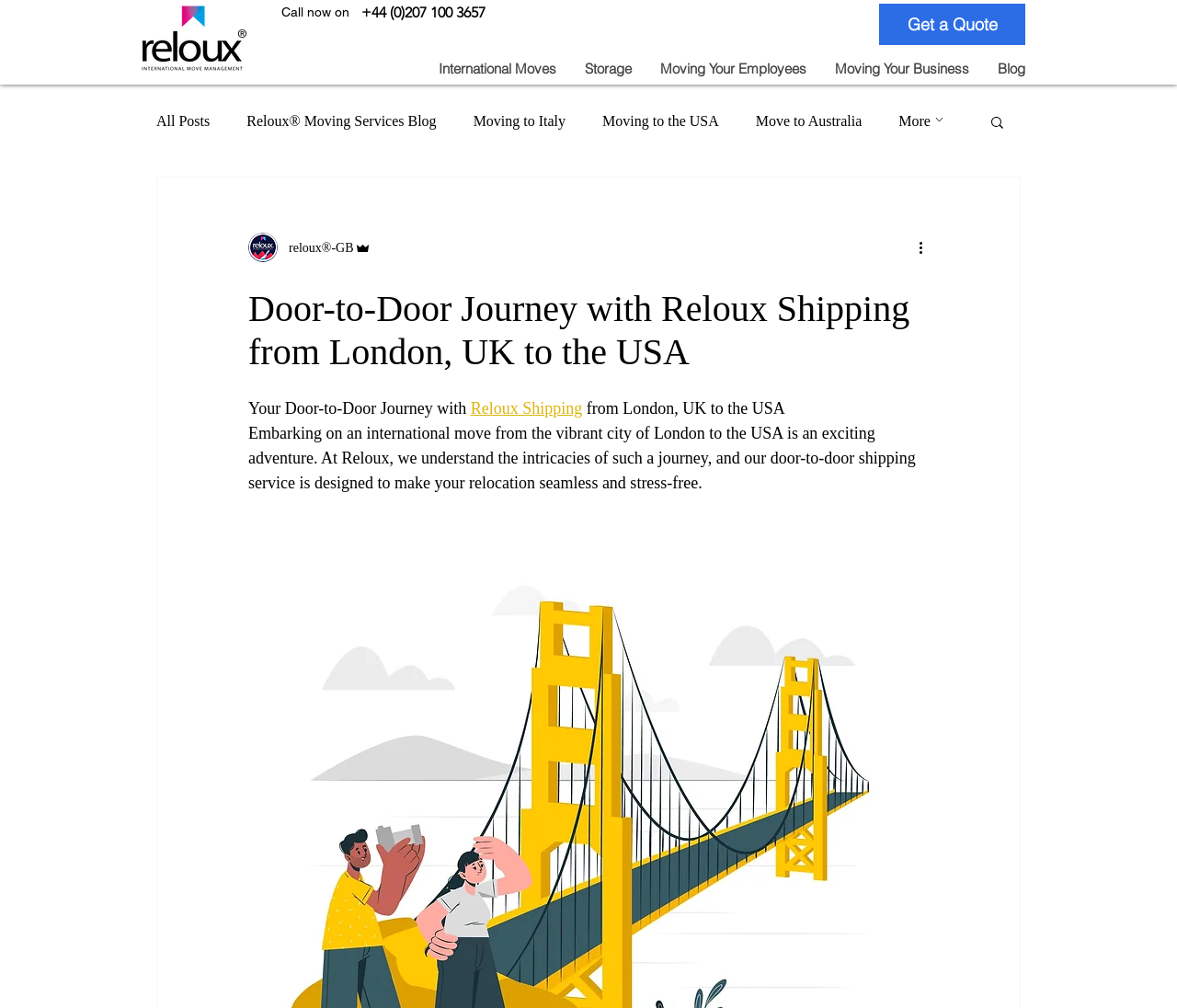Can you specify the bounding box coordinates of the area that needs to be clicked to fulfill the following instruction: "Call now on the provided phone number"?

[0.307, 0.004, 0.412, 0.021]